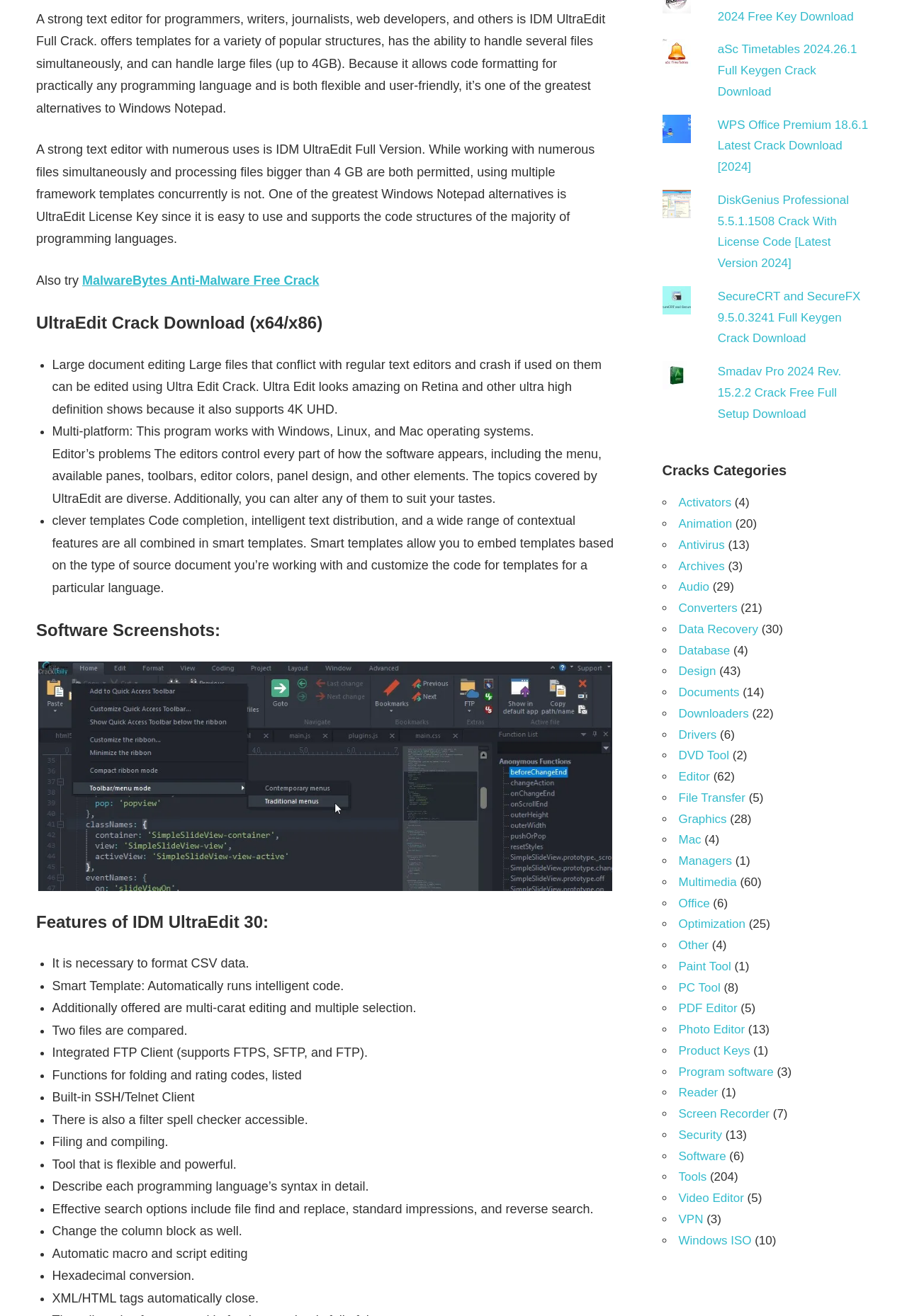Please identify the bounding box coordinates of the clickable element to fulfill the following instruction: "view UltraEdit screenshot". The coordinates should be four float numbers between 0 and 1, i.e., [left, top, right, bottom].

[0.042, 0.503, 0.675, 0.677]